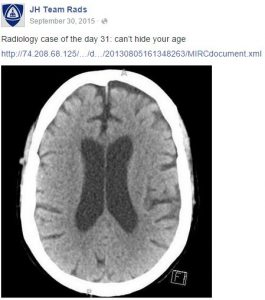Please answer the following question using a single word or phrase: 
Who shared the radiology case?

JH Team Rads